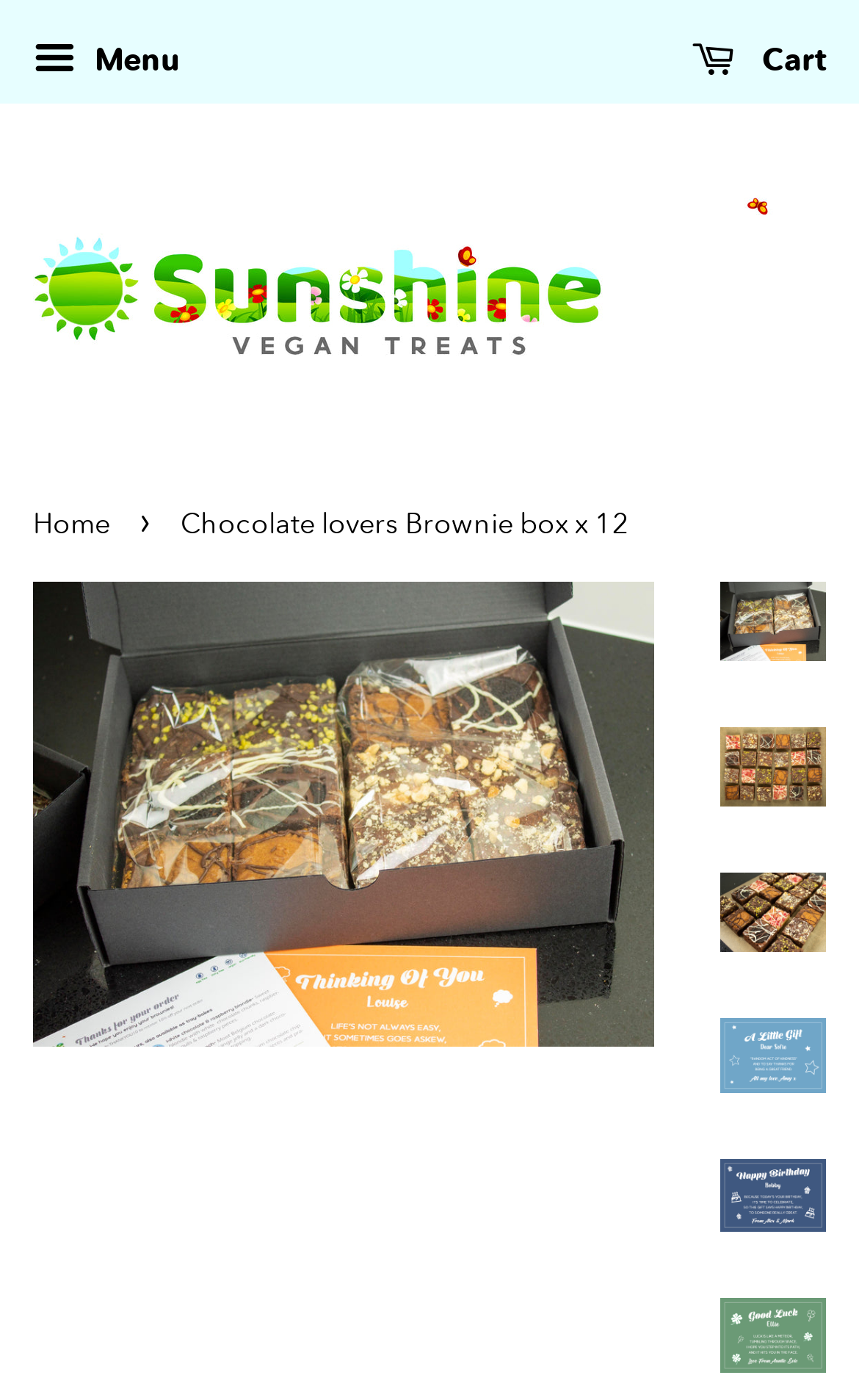What is the navigation element below the website title?
Provide a well-explained and detailed answer to the question.

I looked at the navigation element located below the website title and found that it is labeled as 'breadcrumbs', indicating it is a navigation element showing the webpage's hierarchy.